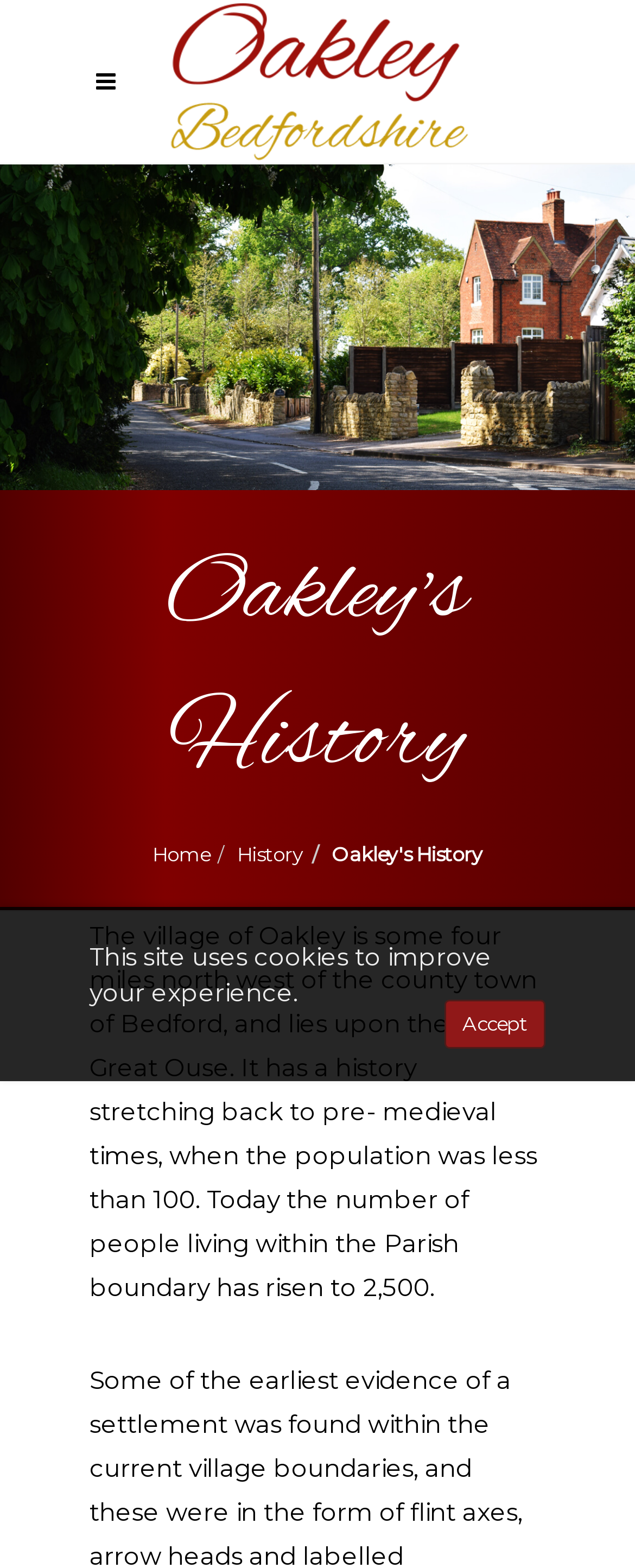What is the name of the river mentioned on this webpage? Based on the screenshot, please respond with a single word or phrase.

Great Ouse